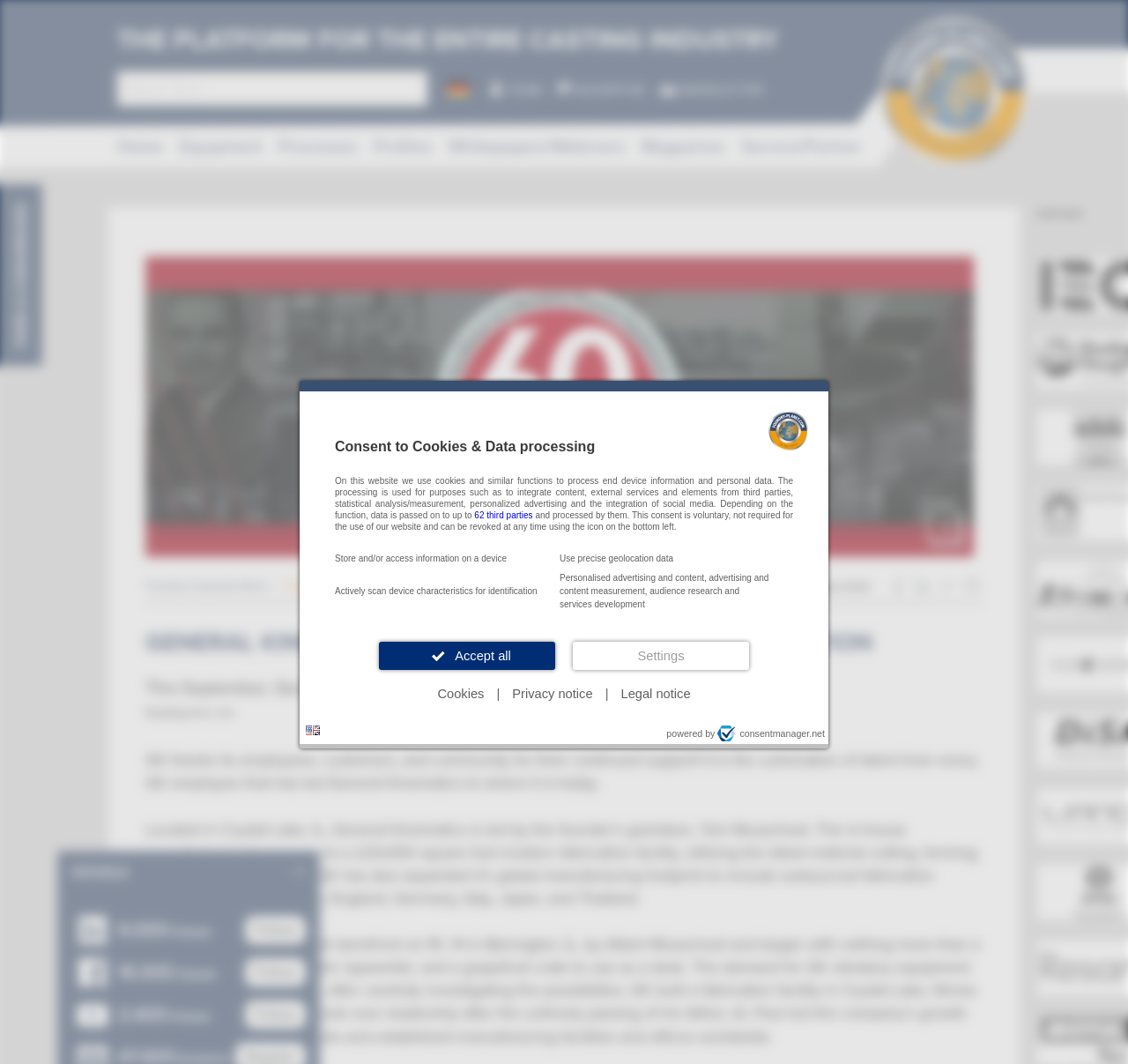What is the purpose of the form in the consent dialog?
Utilize the image to construct a detailed and well-explained answer.

The answer can be found in the form 'Purpose' in the consent dialog which lists several purposes including 'Store and/or access information on a device', 'Use precise geolocation data', and 'Actively scan device characteristics for identification'.